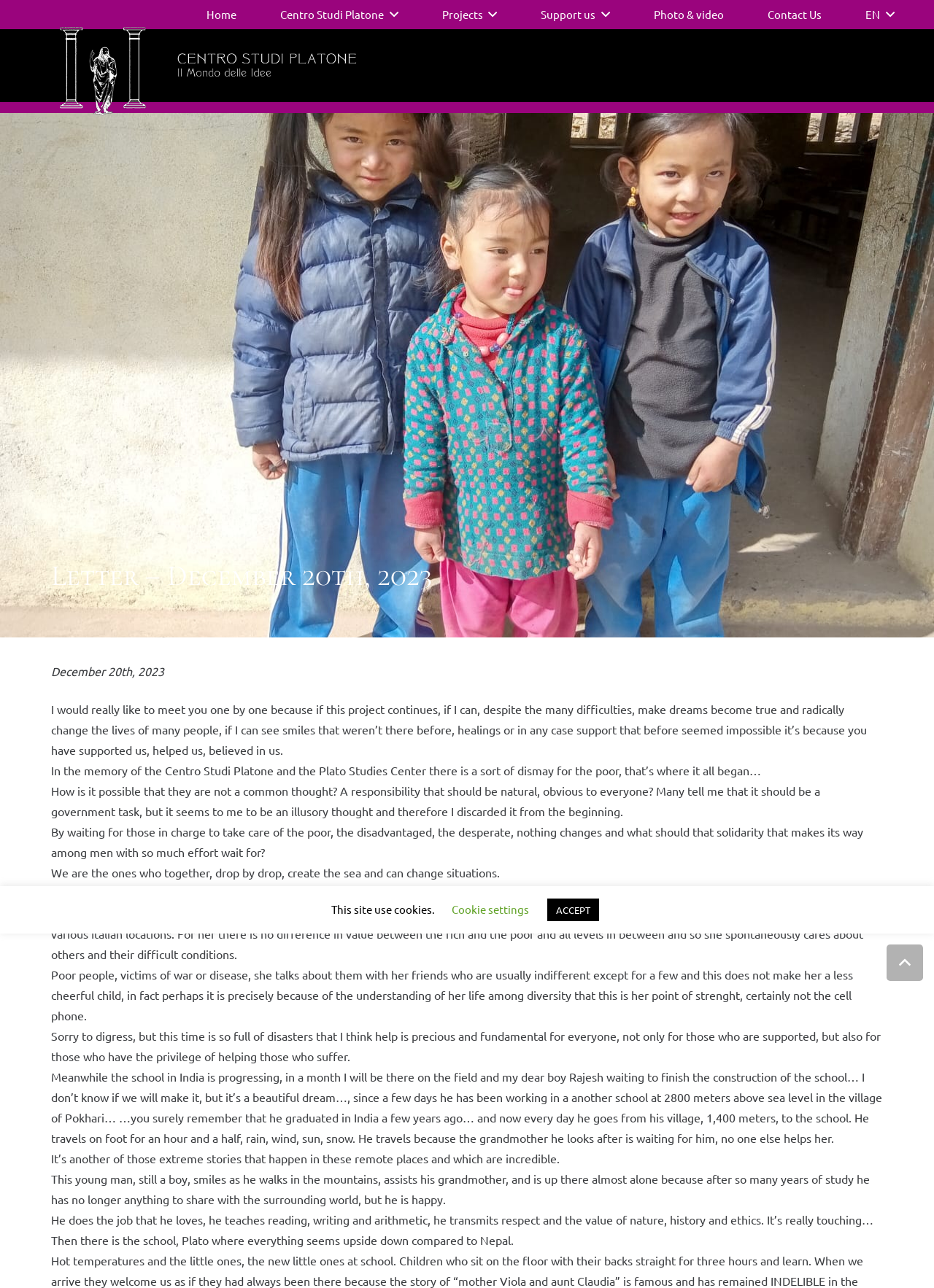What is the author's niece's age?
With the help of the image, please provide a detailed response to the question.

The author mentions that their niece is almost 13 years old, and that she has a constant consideration for the poor and disadvantaged people.